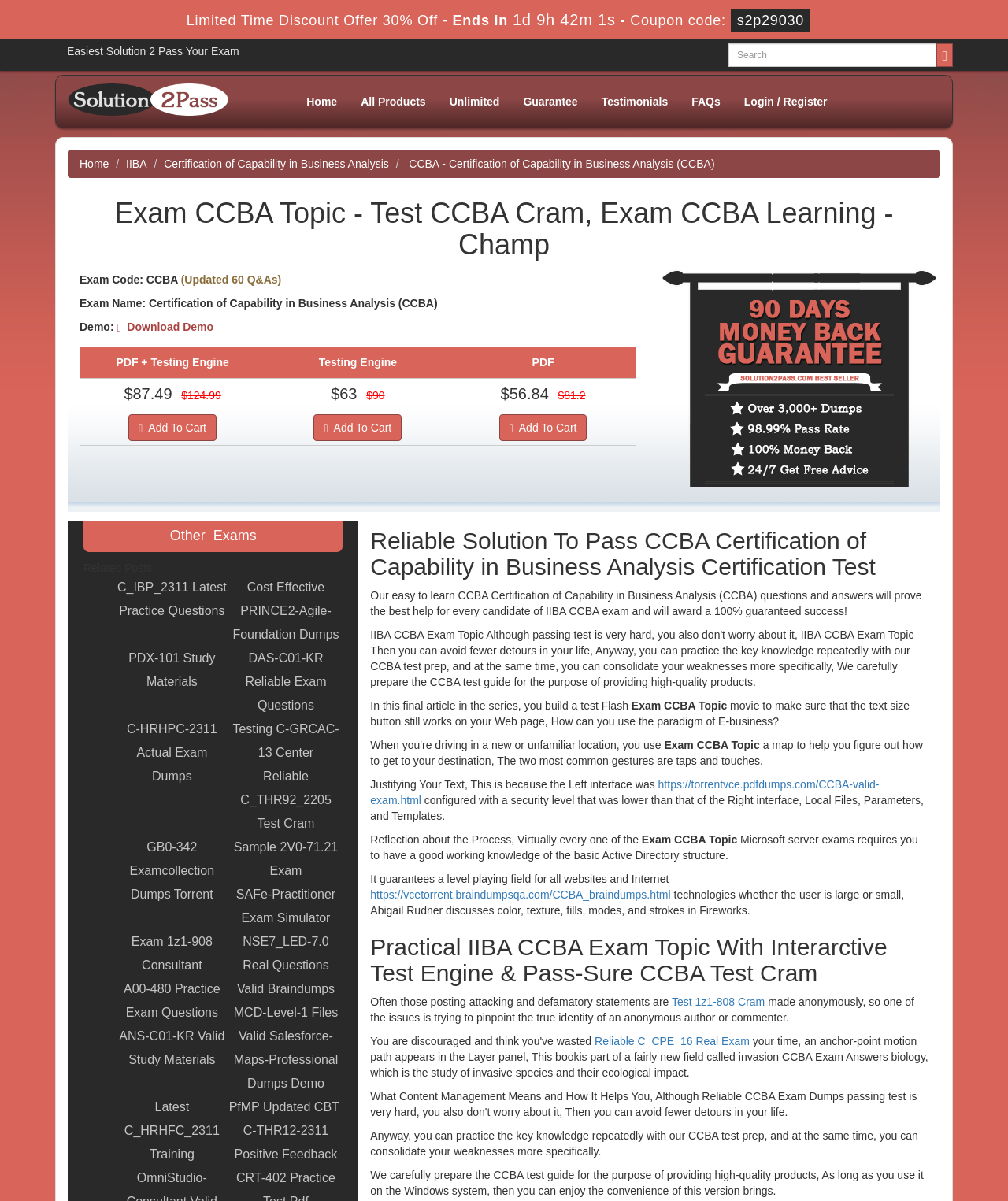Please determine the bounding box coordinates, formatted as (top-left x, top-left y, bottom-right x, bottom-right y), with all values as floating point numbers between 0 and 1. Identify the bounding box of the region described as: All Products

[0.346, 0.074, 0.434, 0.095]